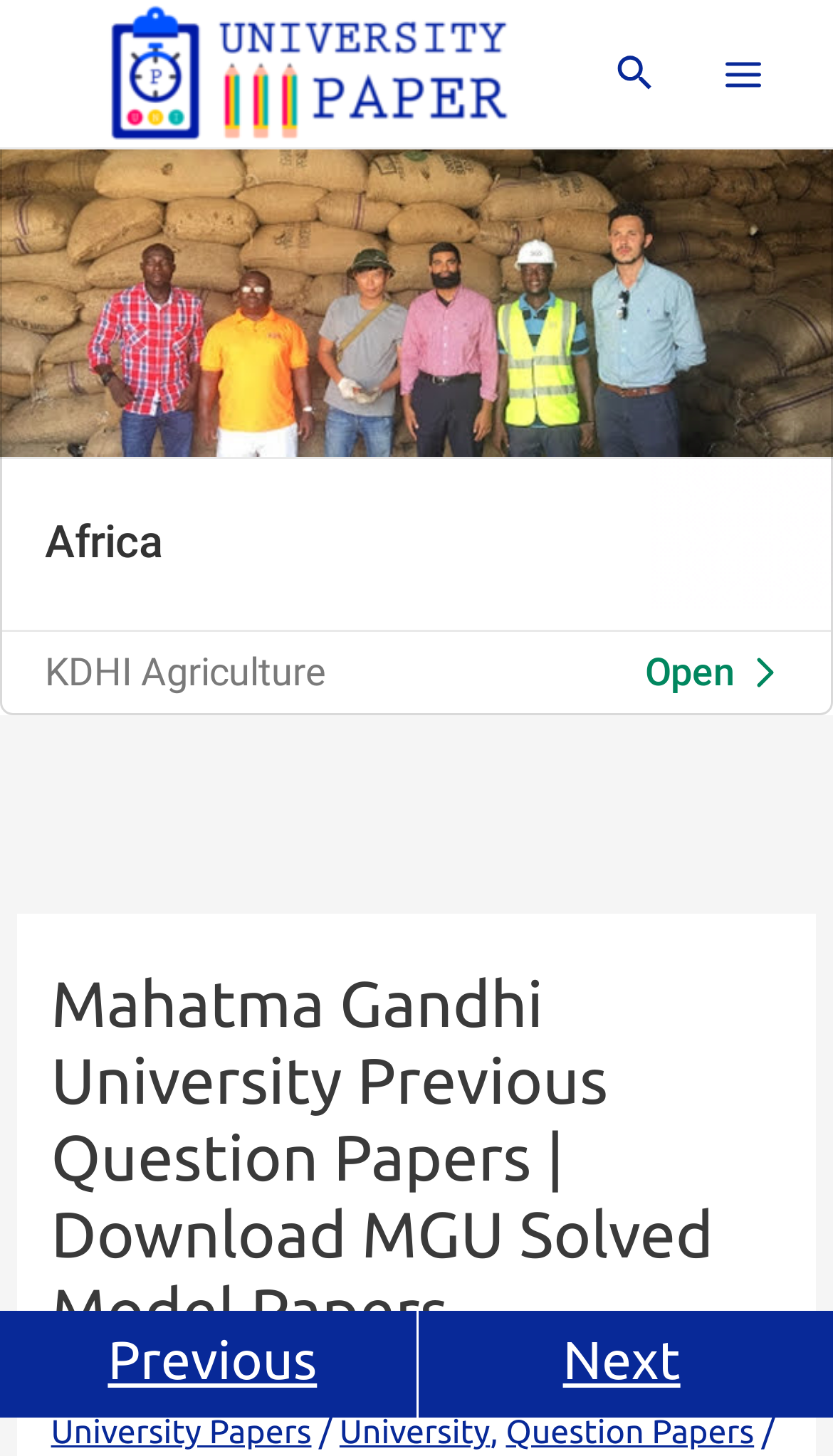Select the bounding box coordinates of the element I need to click to carry out the following instruction: "go to next page".

None